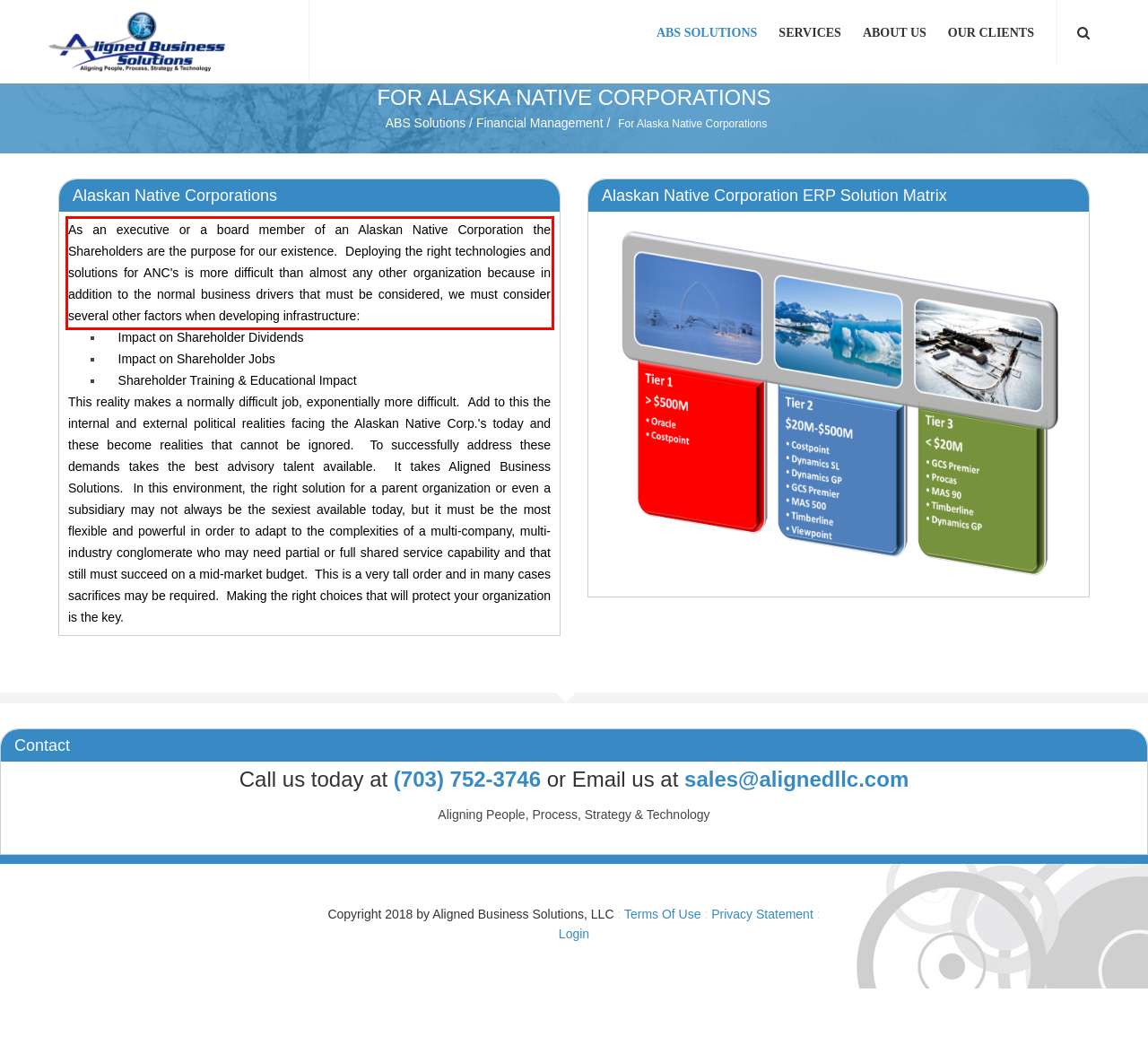Please examine the webpage screenshot containing a red bounding box and use OCR to recognize and output the text inside the red bounding box.

As an executive or a board member of an Alaskan Native Corporation the Shareholders are the purpose for our existence. Deploying the right technologies and solutions for ANC's is more difficult than almost any other organization because in addition to the normal business drivers that must be considered, we must consider several other factors when developing infrastructure: